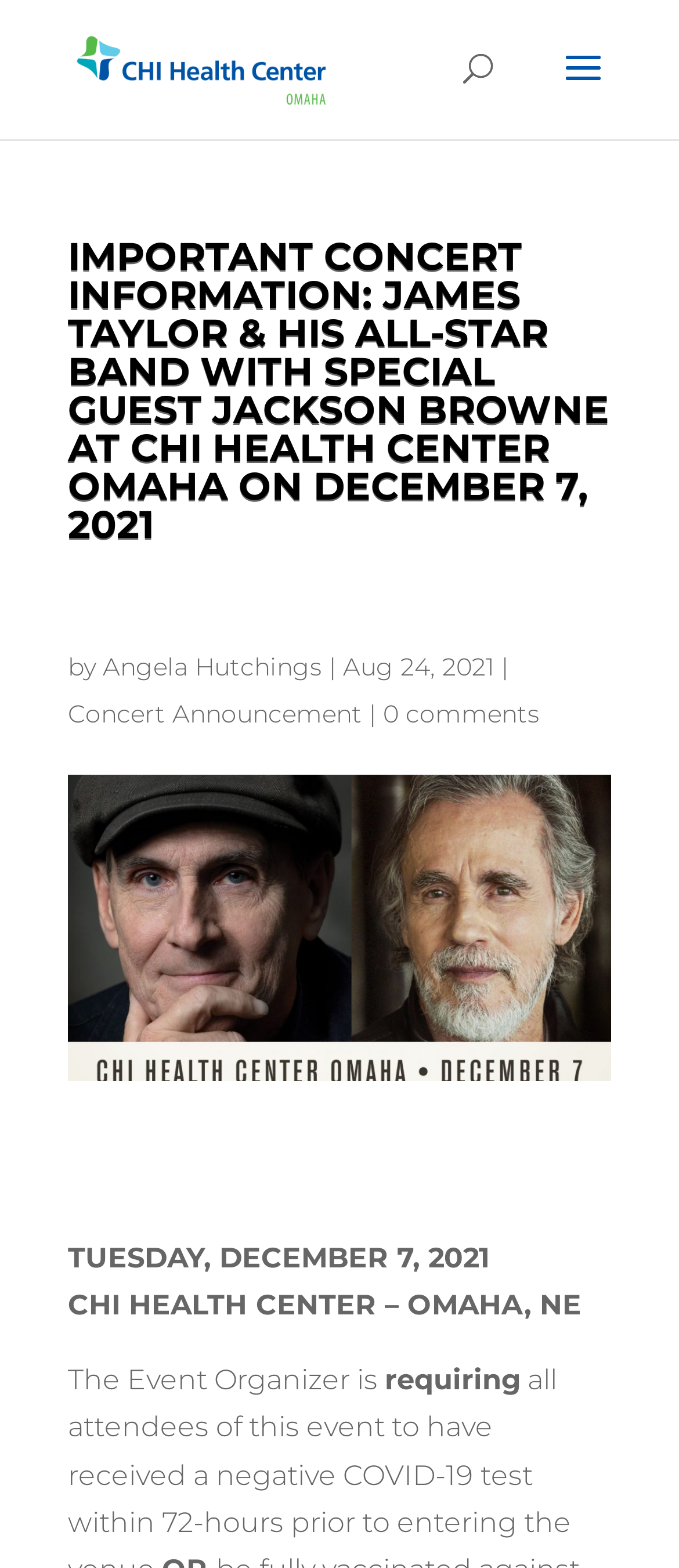Please find the main title text of this webpage.

IMPORTANT CONCERT INFORMATION: JAMES TAYLOR & HIS ALL-STAR BAND WITH SPECIAL GUEST JACKSON BROWNE AT CHI HEALTH CENTER OMAHA ON DECEMBER 7, 2021